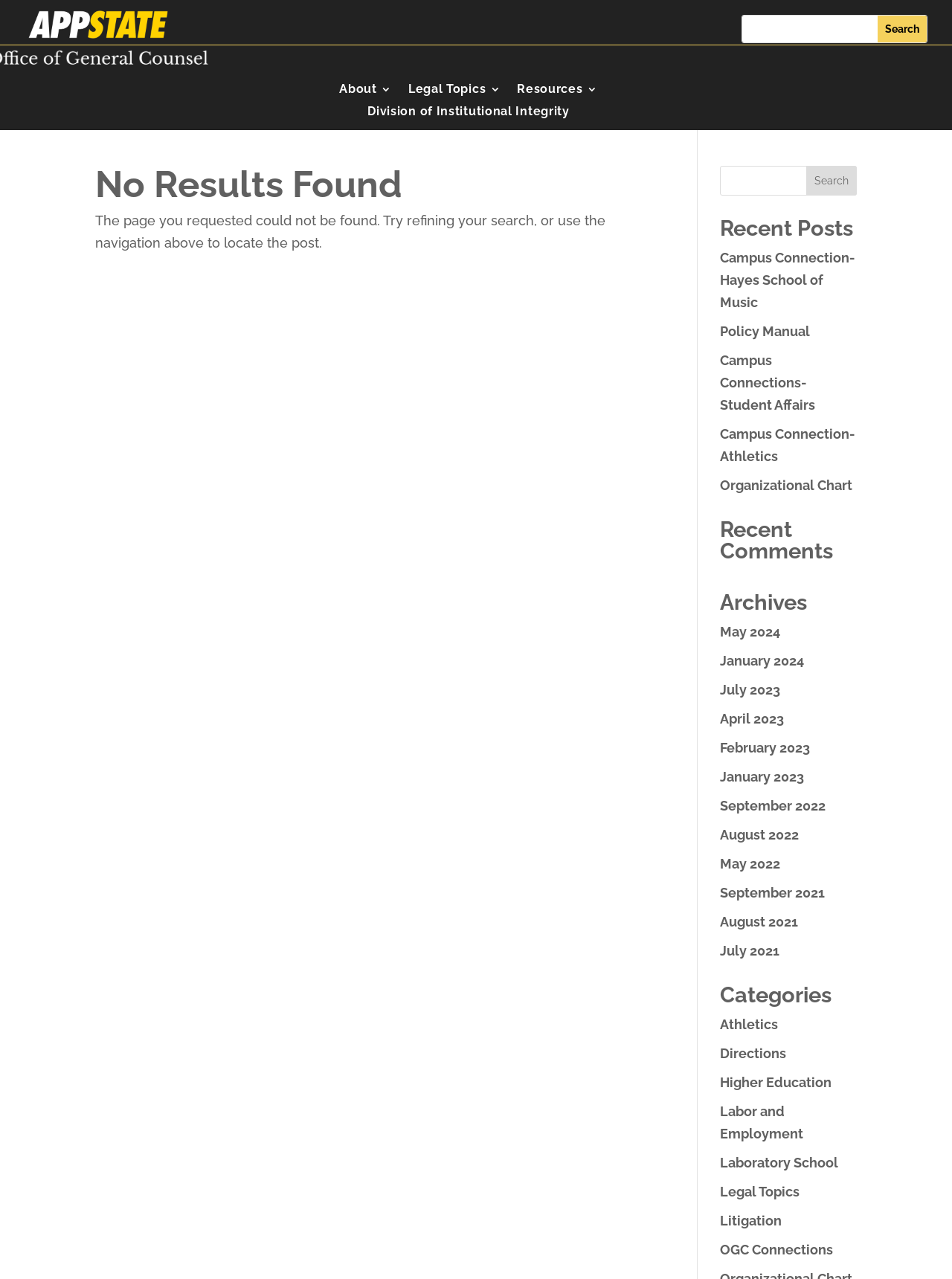Show the bounding box coordinates for the HTML element as described: "Litigation".

[0.756, 0.948, 0.821, 0.96]